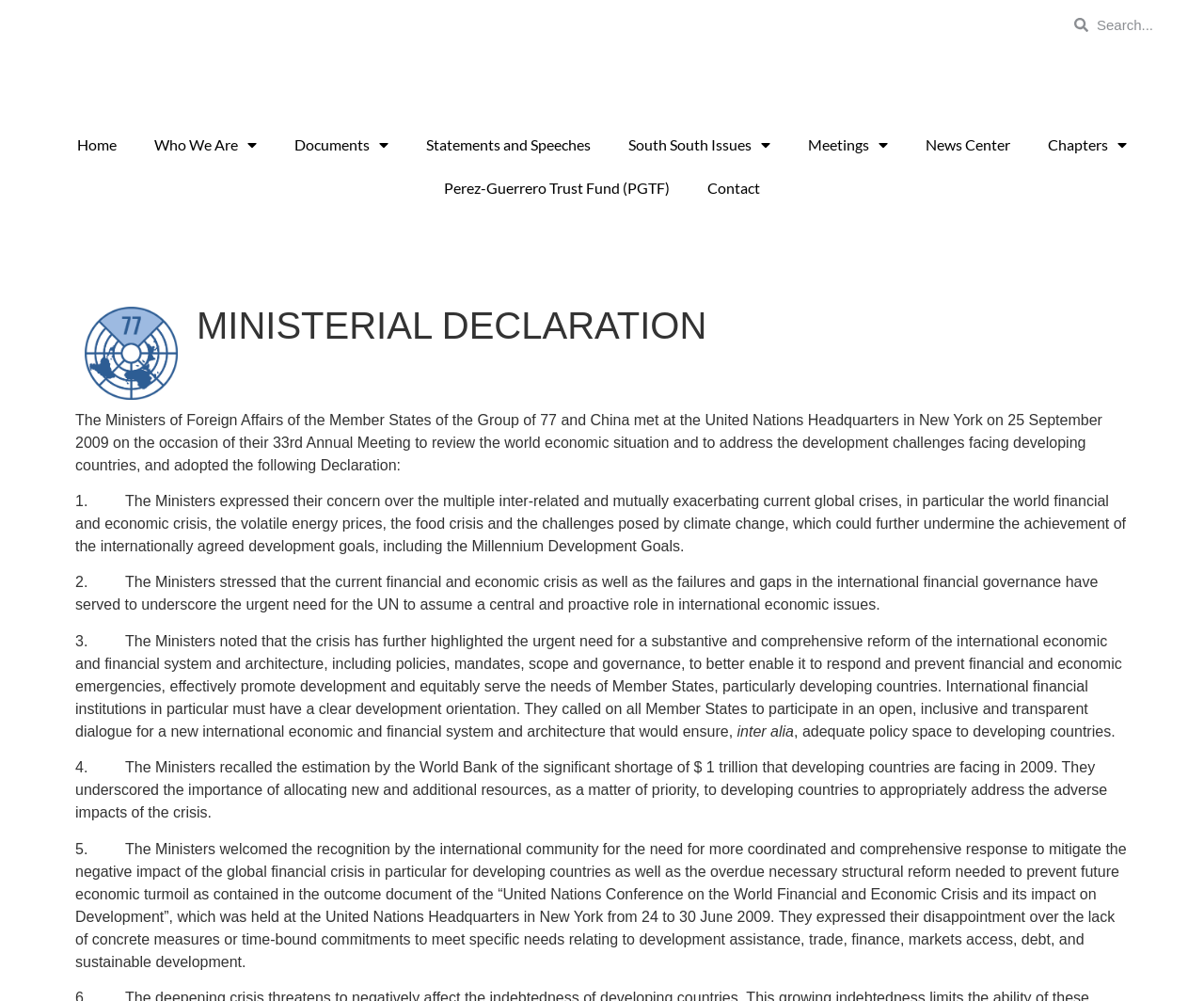Please answer the following question using a single word or phrase: How many points are mentioned in the declaration?

5